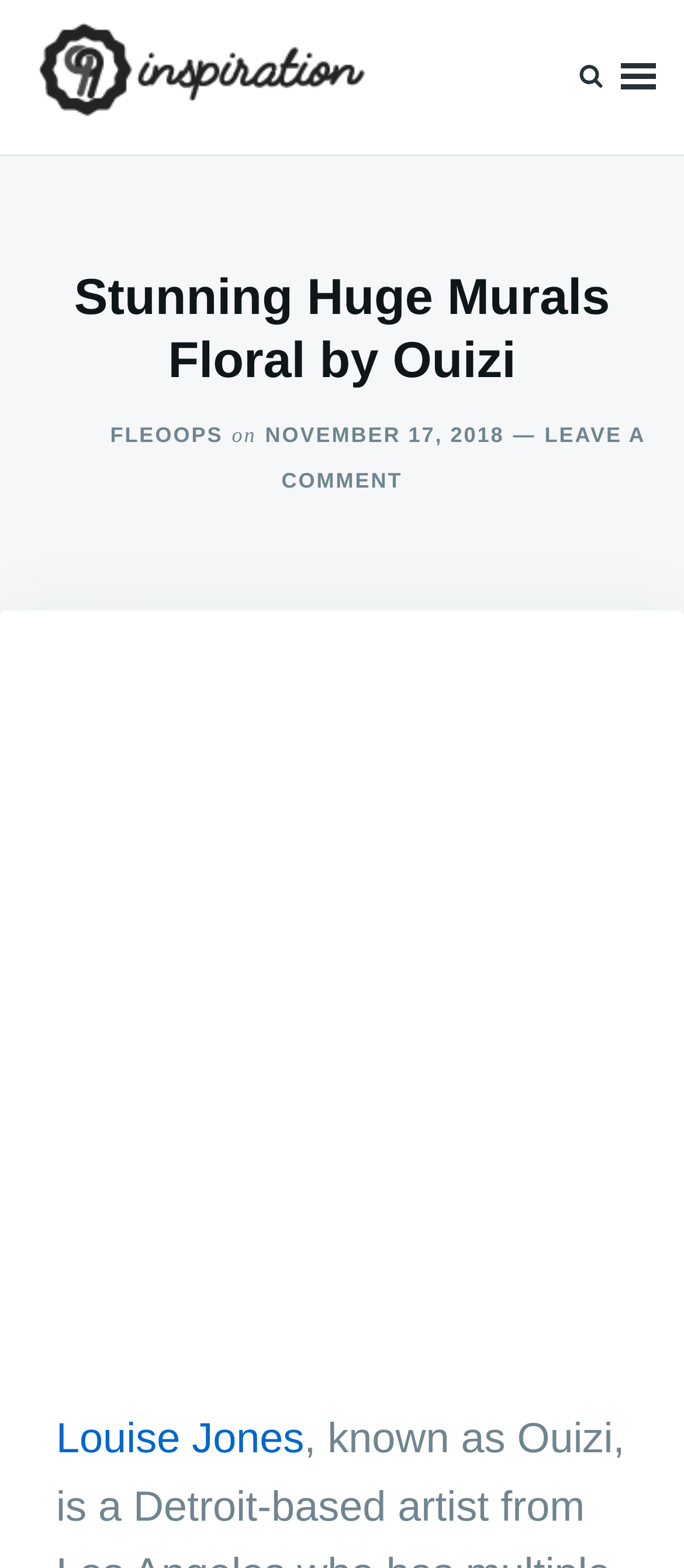Create a detailed narrative of the webpage’s visual and textual elements.

The webpage is about the artist Ouizi, also known as Louise Jones, who is based in Detroit and originally from Los Angeles. At the top left of the page, there is a search bar with a label "Search for:" and a search box. Below the search bar, there is a logo of "99Inspiration" with a link to the website. 

To the right of the logo, there is a link to "99Inspiration" with a description "99Inspiration – Wonderful Artwork Inspiration". 

On the top right corner, there are two buttons, one with no label and another labeled "MENU". The "MENU" button controls a primary menu. 

When the "MENU" button is expanded, a header section appears with a heading "Stunning Huge Murals Floral by Ouizi". Below the heading, there is an image of a mail icon, a link to "FLEOOPS", and a text "on". 

Next to the text "on", there is a link to a date "NOVEMBER 17, 2018" with a time element. Following the date, there is a link to leave a comment on the article "Stunning Huge Murals Floral by Ouizi". 

Below the header section, there is a large image of Ouizi's artwork, "Stunning Huge Murals Floral by Ouizi". At the bottom of the page, there is a link to the artist's name, "Louise Jones".